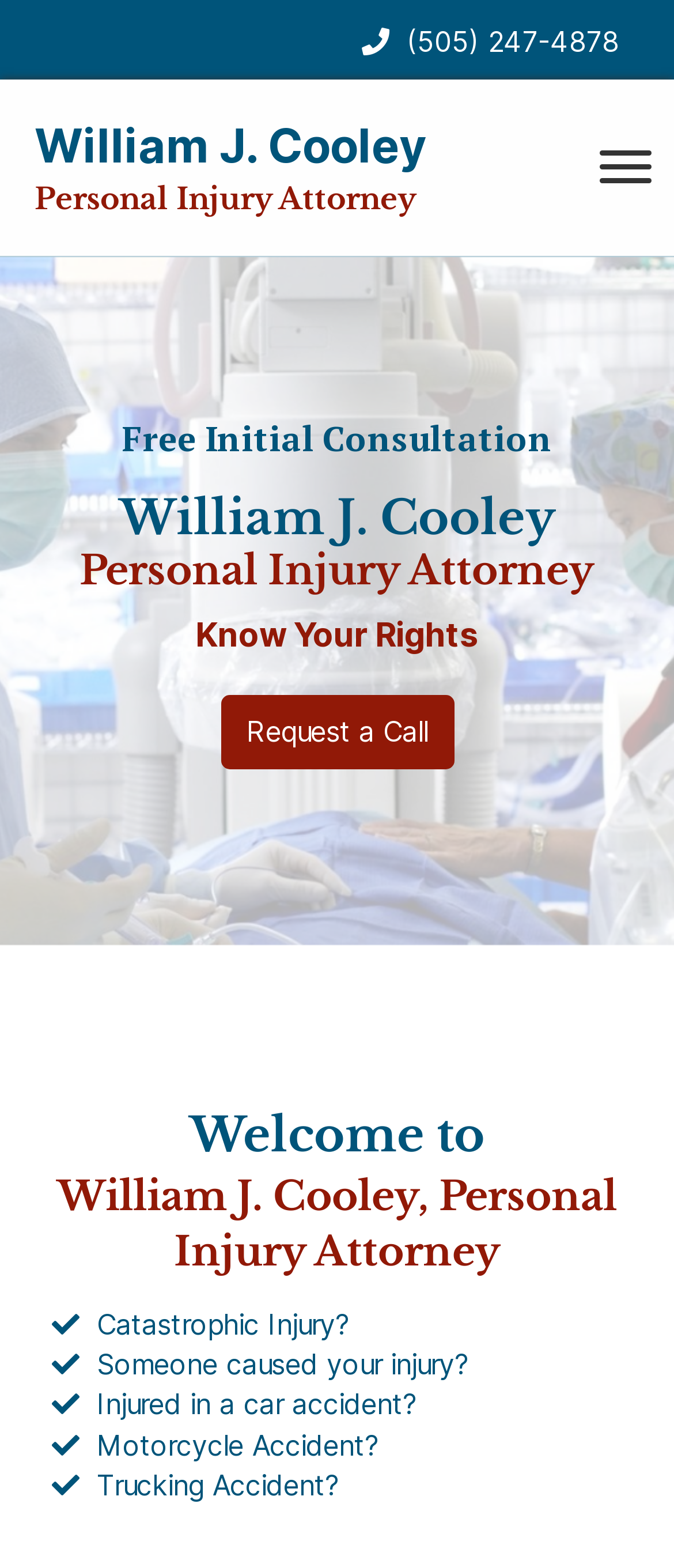Find the coordinates for the bounding box of the element with this description: "business for sale".

None